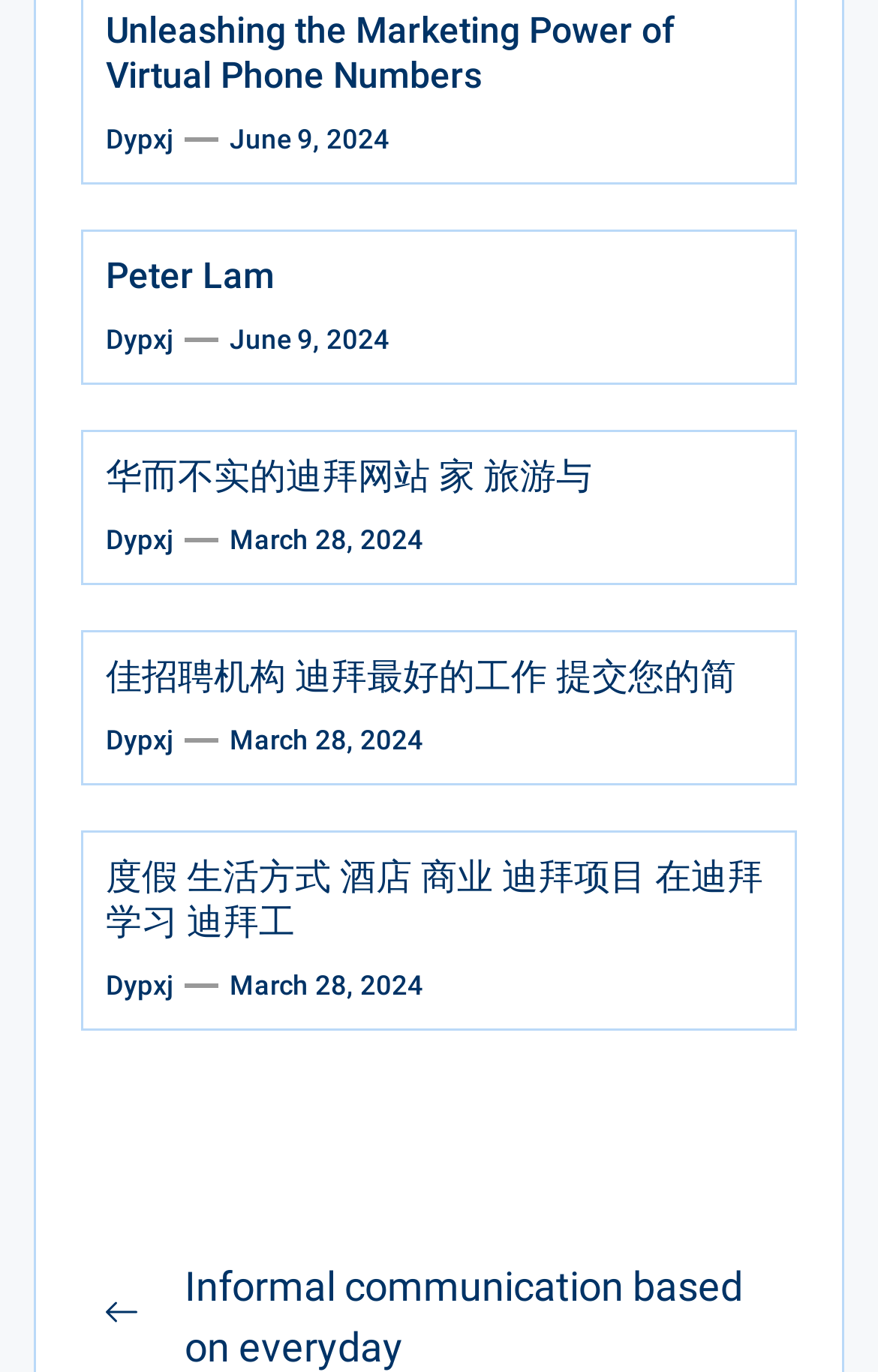Respond to the following question with a brief word or phrase:
How many articles are on this webpage?

4